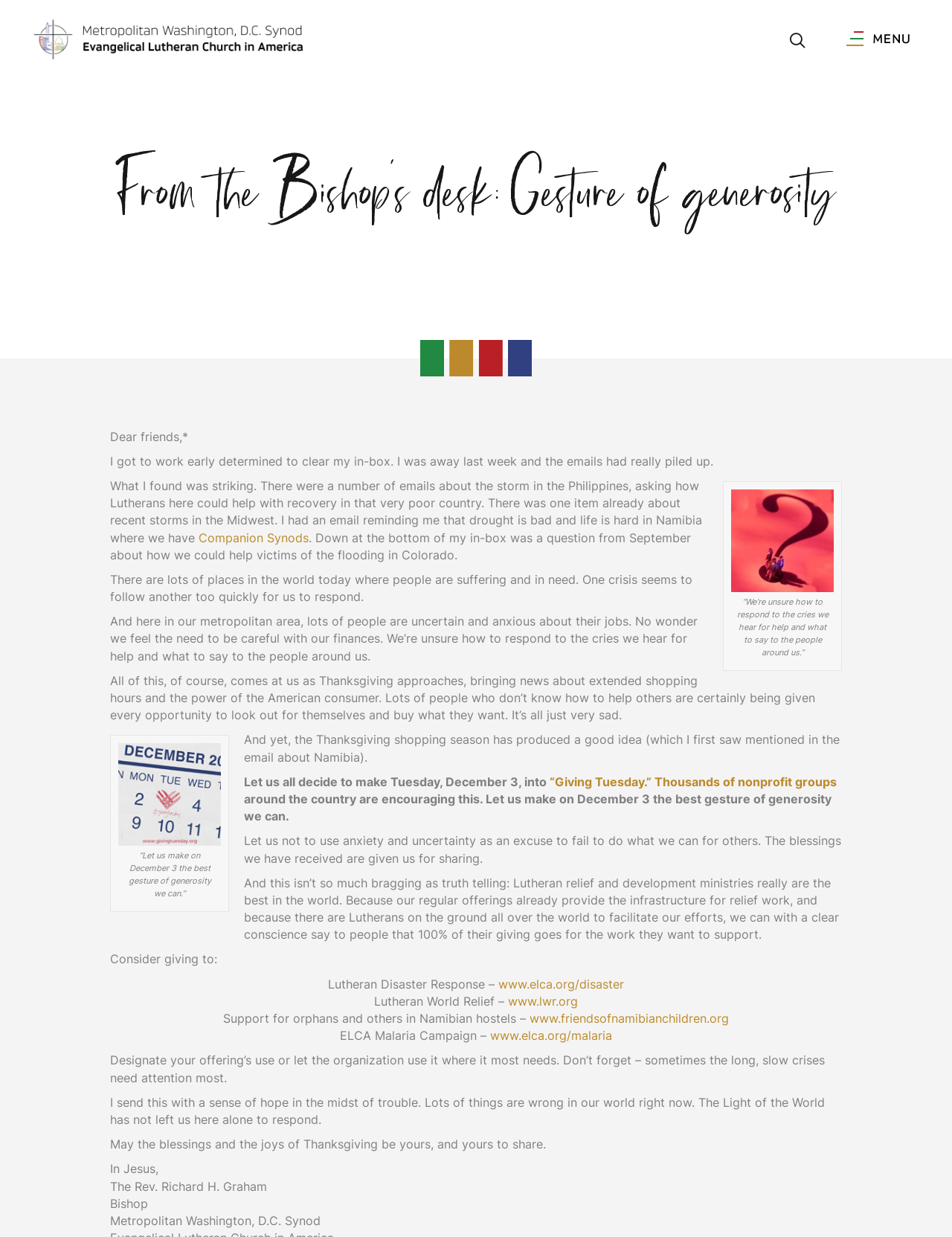Offer a detailed account of what is visible on the webpage.

This webpage is a blog post from the Bishop's desk, titled "Gesture of generosity | Metro DC - ELCA". At the top left corner, there is a logo navigation bar with a scrolling feature. Next to it, there is a search form. On the top right corner, there is an image of a group. 

Below the navigation bar, there is a heading that displays the title of the blog post. The main content of the blog post is a letter from the Bishop, which starts with a greeting to dear friends. The letter discusses the Bishop's experience of clearing his inbox after being away for a week and finding many emails about various crises around the world, including storms in the Philippines and Midwest, drought in Namibia, and flooding in Colorado. 

The Bishop reflects on the feeling of uncertainty and anxiety in the face of these crises and the need to respond with generosity. The letter also mentions the upcoming Thanksgiving holiday and the idea of "Giving Tuesday" on December 3, encouraging readers to make a gesture of generosity. 

Throughout the letter, there are links to various organizations, such as Lutheran Disaster Response, Lutheran World Relief, and the ELCA Malaria Campaign, where readers can donate to support relief efforts. The Bishop concludes the letter with a message of hope and a blessing, signing off as The Rev. Richard H. Graham, Bishop of the Metropolitan Washington, D.C. Synod.